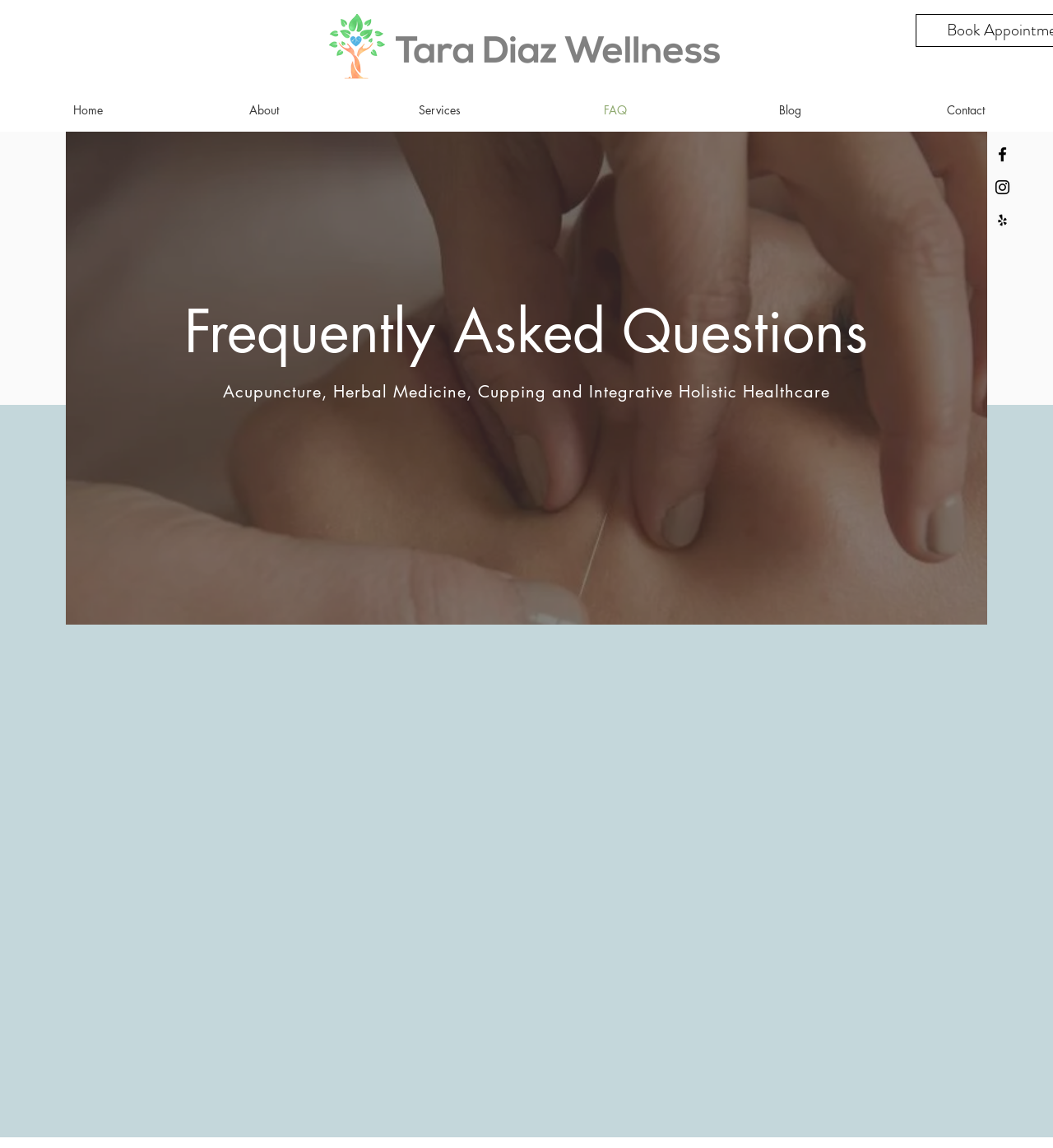What services are offered by the wellness center?
Please interpret the details in the image and answer the question thoroughly.

The webpage mentions 'Acupuncture, Herbal Medicine, Cupping and Integrative Holistic Healthcare' as part of the heading, indicating that these are the services offered by the wellness center.